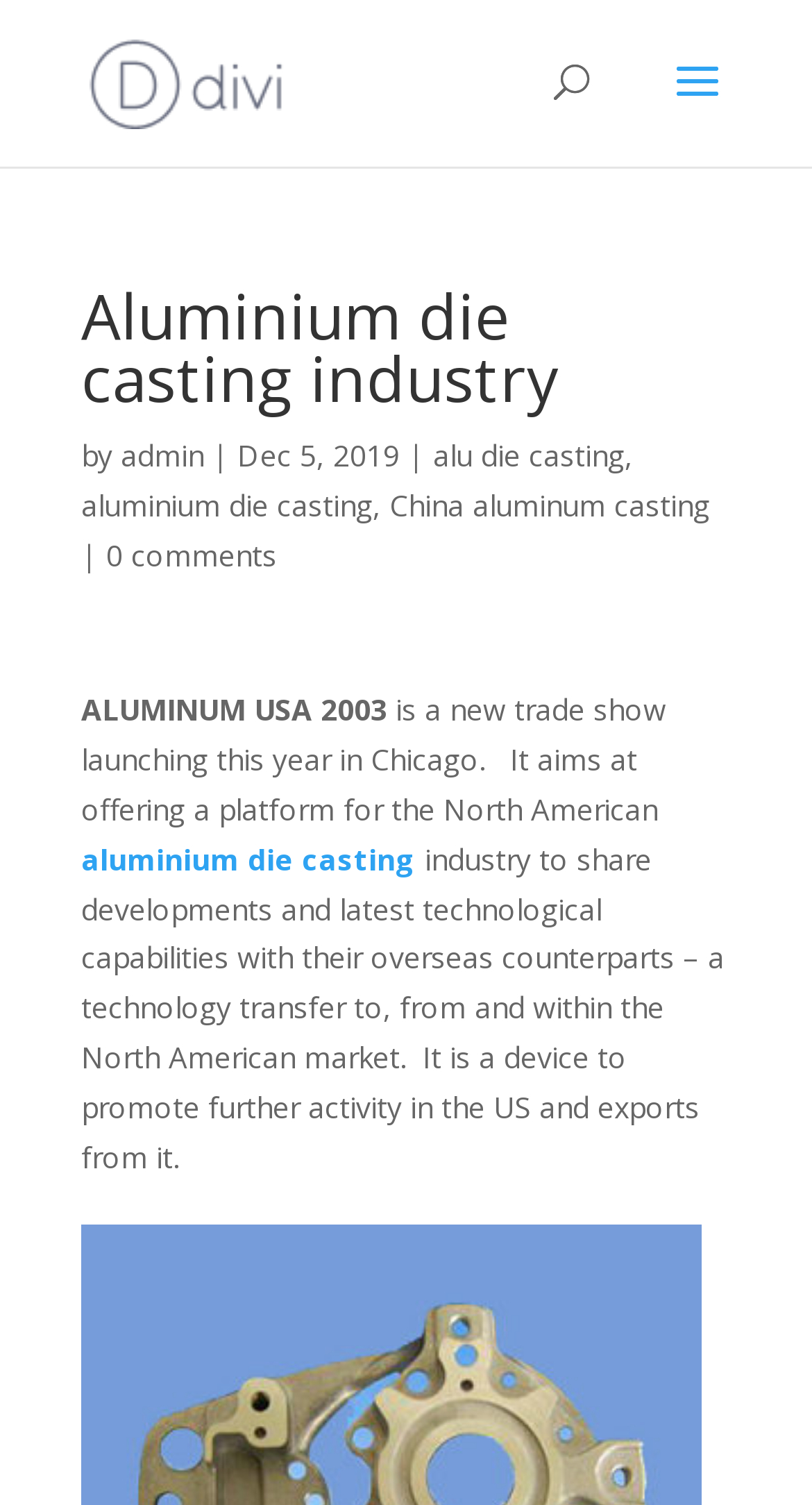Bounding box coordinates must be specified in the format (top-left x, top-left y, bottom-right x, bottom-right y). All values should be floating point numbers between 0 and 1. What are the bounding box coordinates of the UI element described as: 0 comments

[0.131, 0.355, 0.341, 0.381]